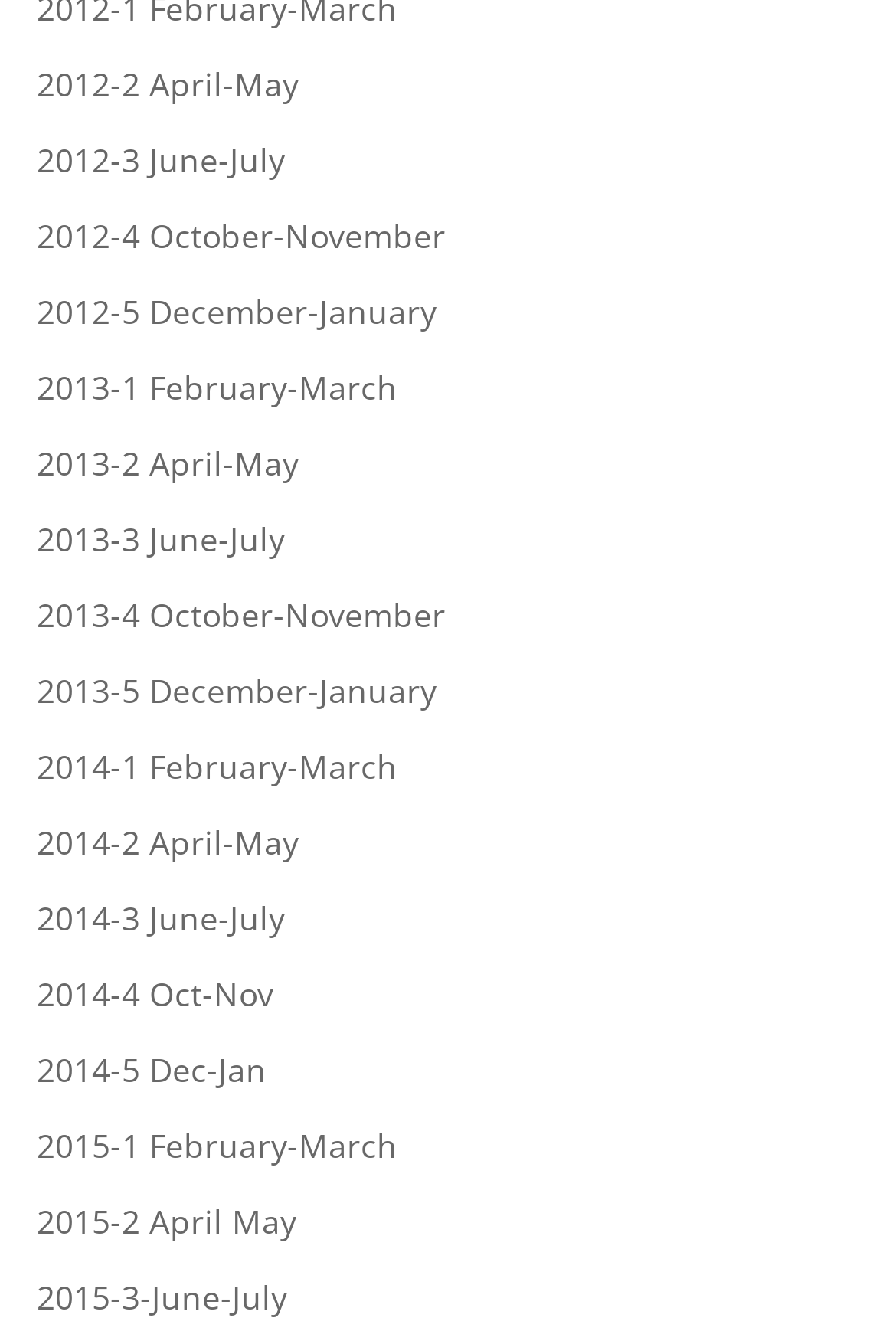Please determine the bounding box coordinates for the element with the description: "2015-3-June-July".

[0.041, 0.95, 0.321, 0.982]